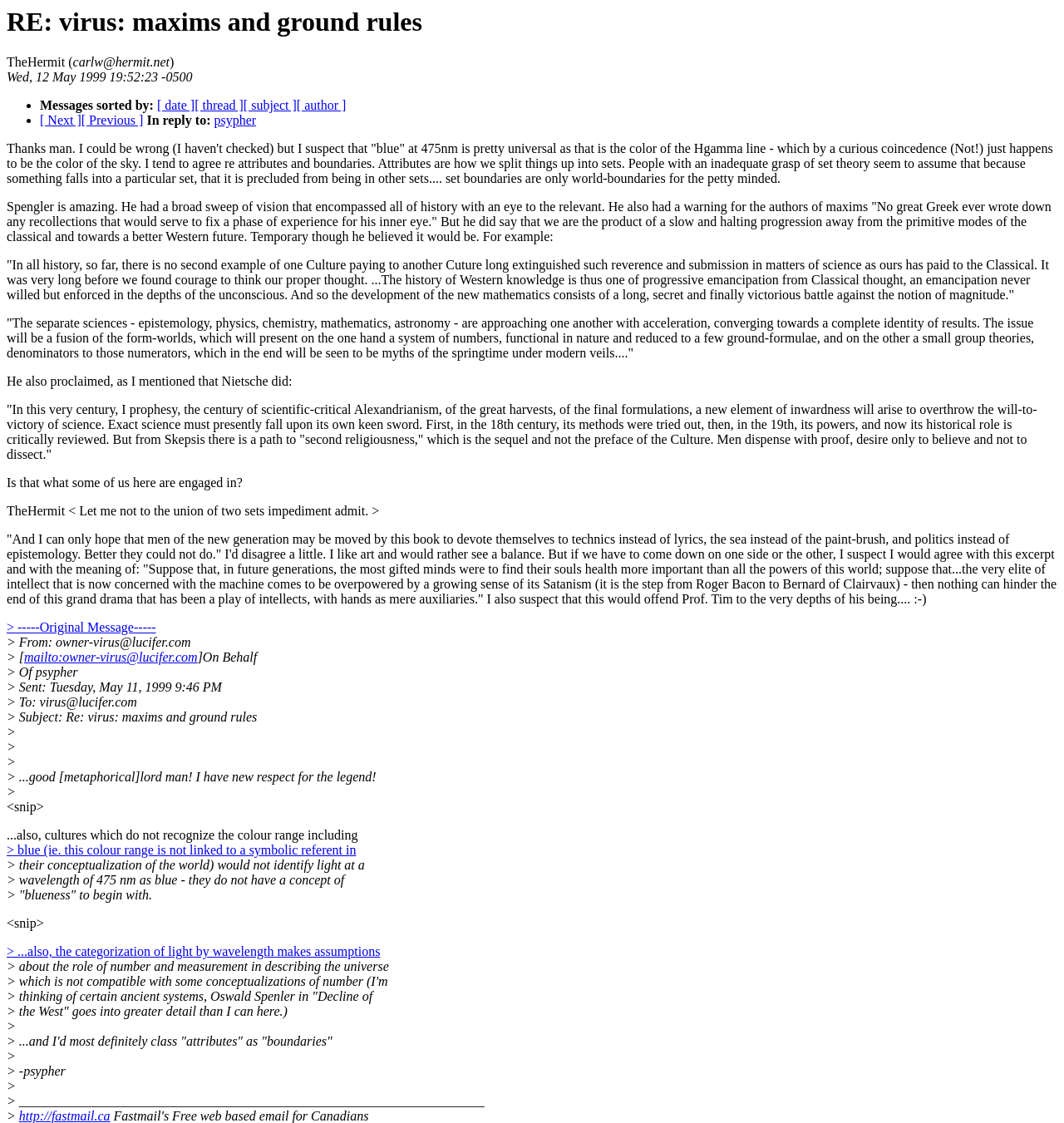Identify the bounding box coordinates for the region to click in order to carry out this instruction: "Reply to psypher". Provide the coordinates using four float numbers between 0 and 1, formatted as [left, top, right, bottom].

[0.201, 0.101, 0.241, 0.114]